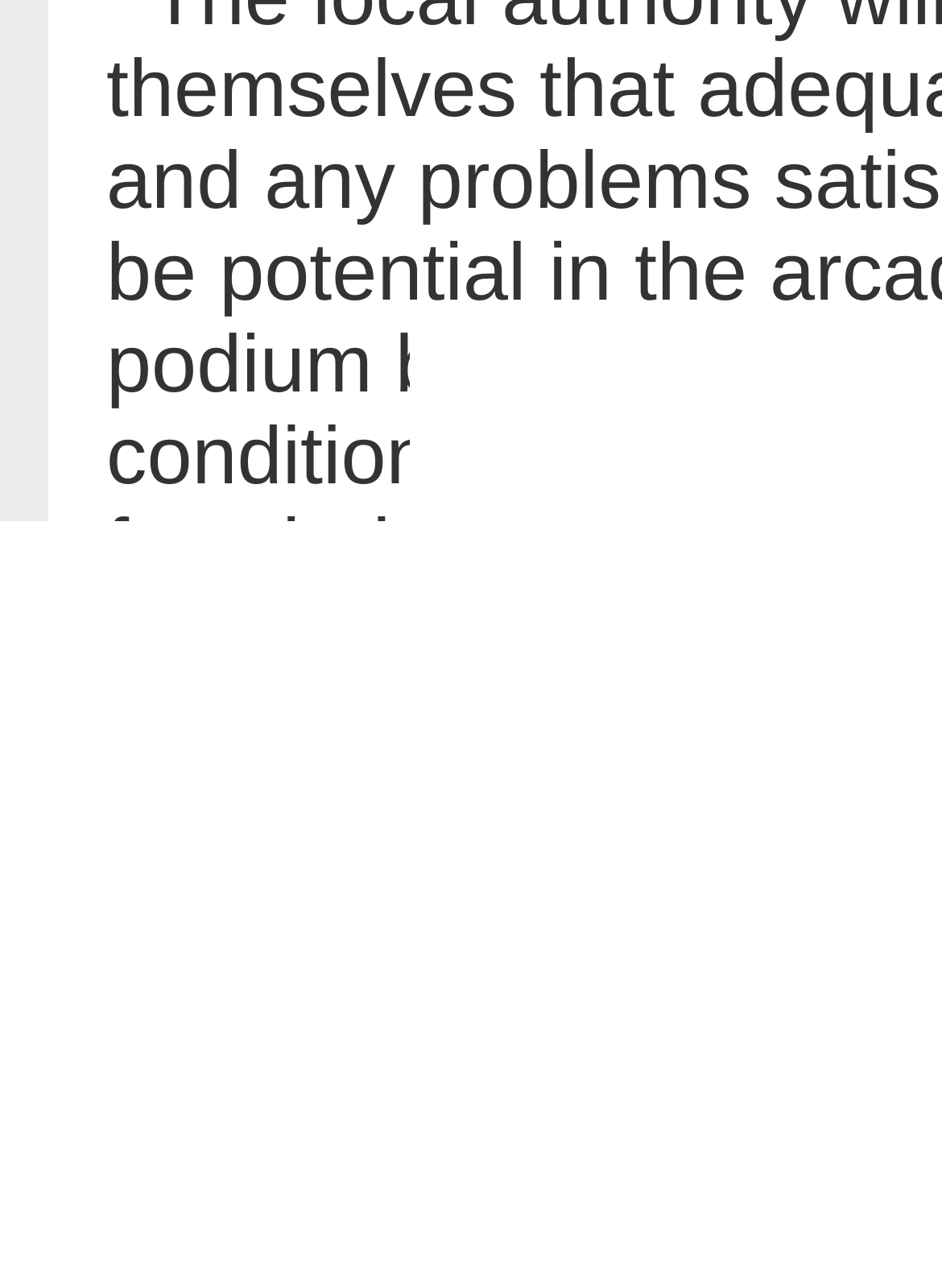Identify the bounding box coordinates of the section that should be clicked to achieve the task described: "go to previous page".

[0.11, 0.689, 0.341, 0.719]